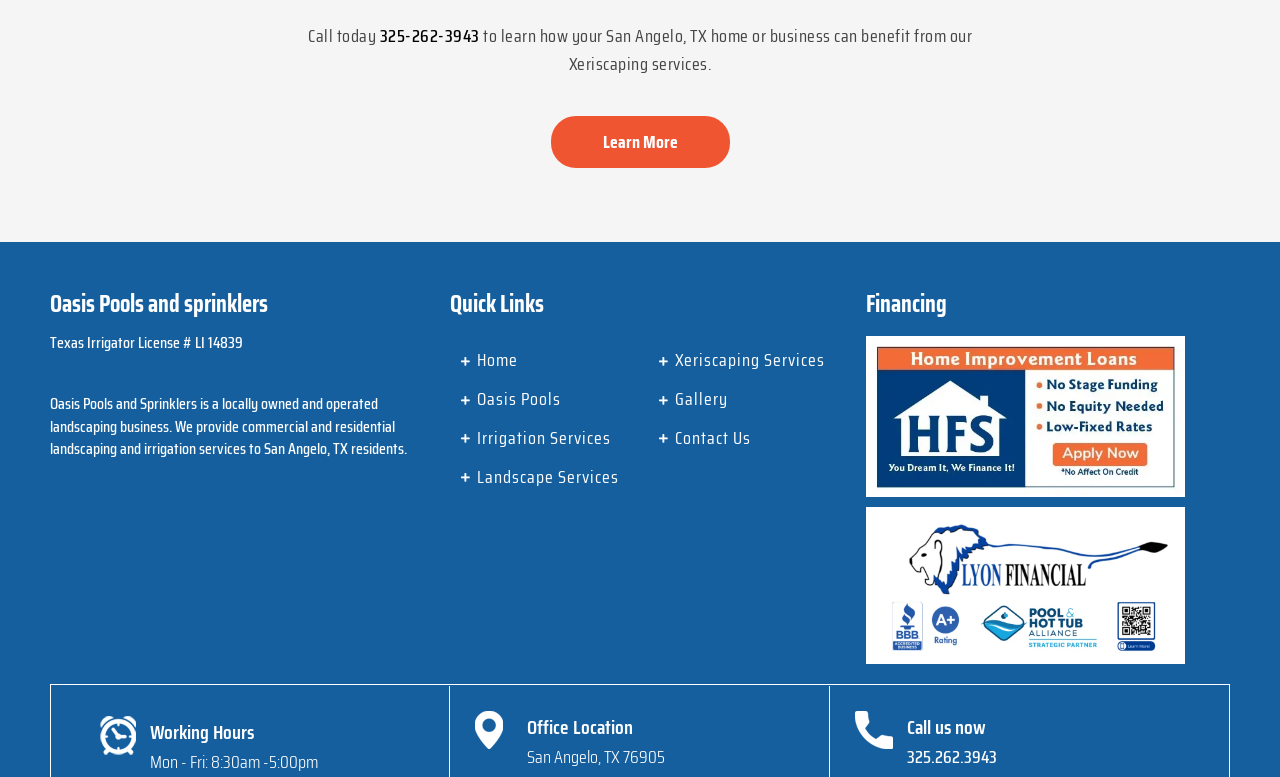Give a concise answer of one word or phrase to the question: 
What type of business is Oasis Pools and Sprinklers?

Landscaping and irrigation